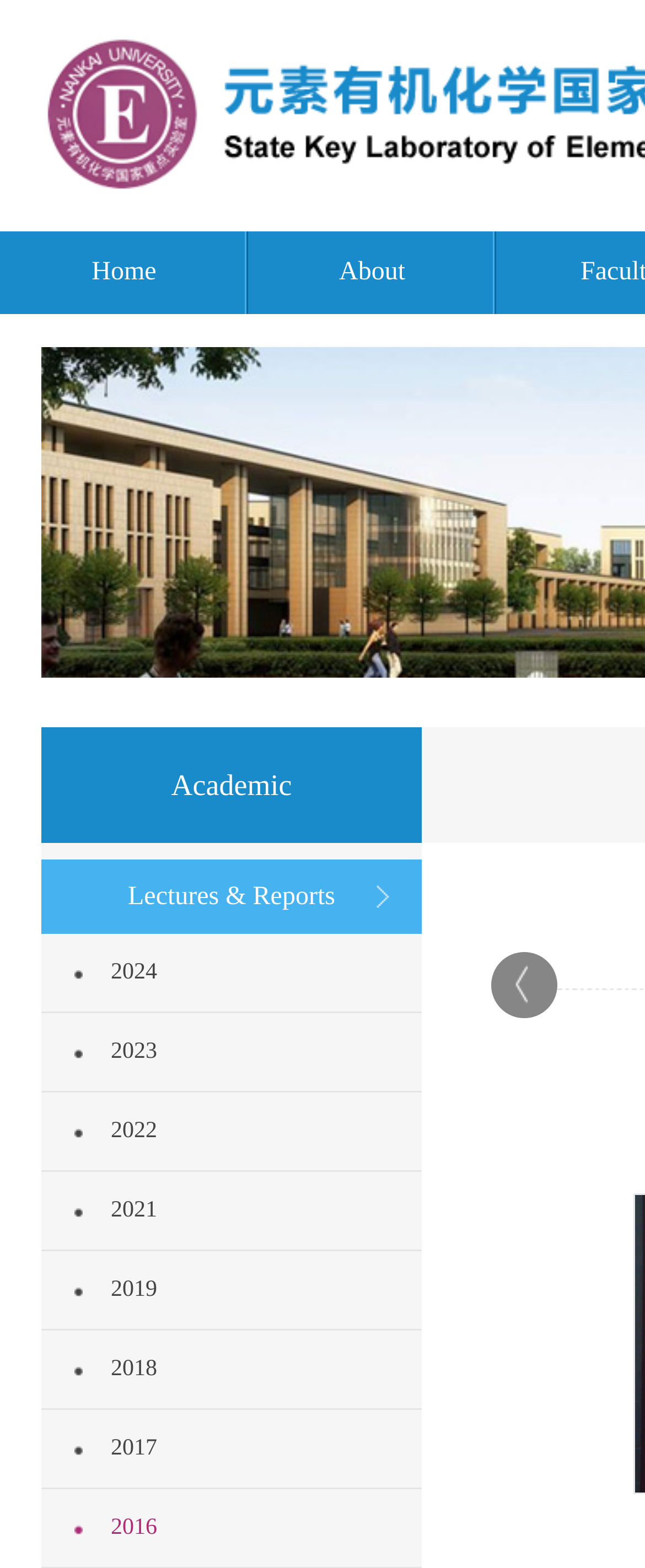Specify the bounding box coordinates of the region I need to click to perform the following instruction: "view lectures and reports". The coordinates must be four float numbers in the range of 0 to 1, i.e., [left, top, right, bottom].

[0.064, 0.548, 0.654, 0.596]